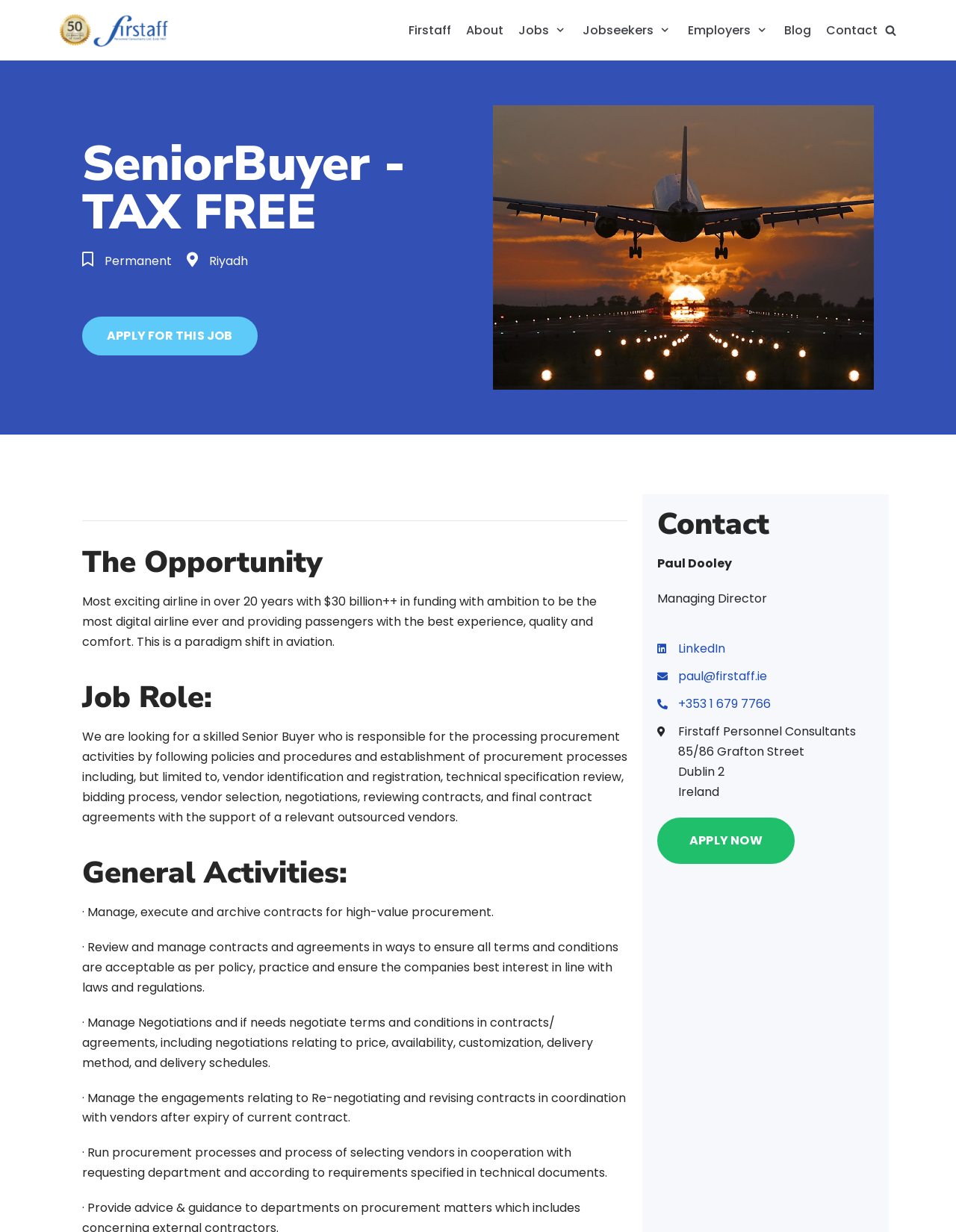Bounding box coordinates are specified in the format (top-left x, top-left y, bottom-right x, bottom-right y). All values are floating point numbers bounded between 0 and 1. Please provide the bounding box coordinate of the region this sentence describes: parent_node: Jobs

[0.574, 0.018, 0.594, 0.031]